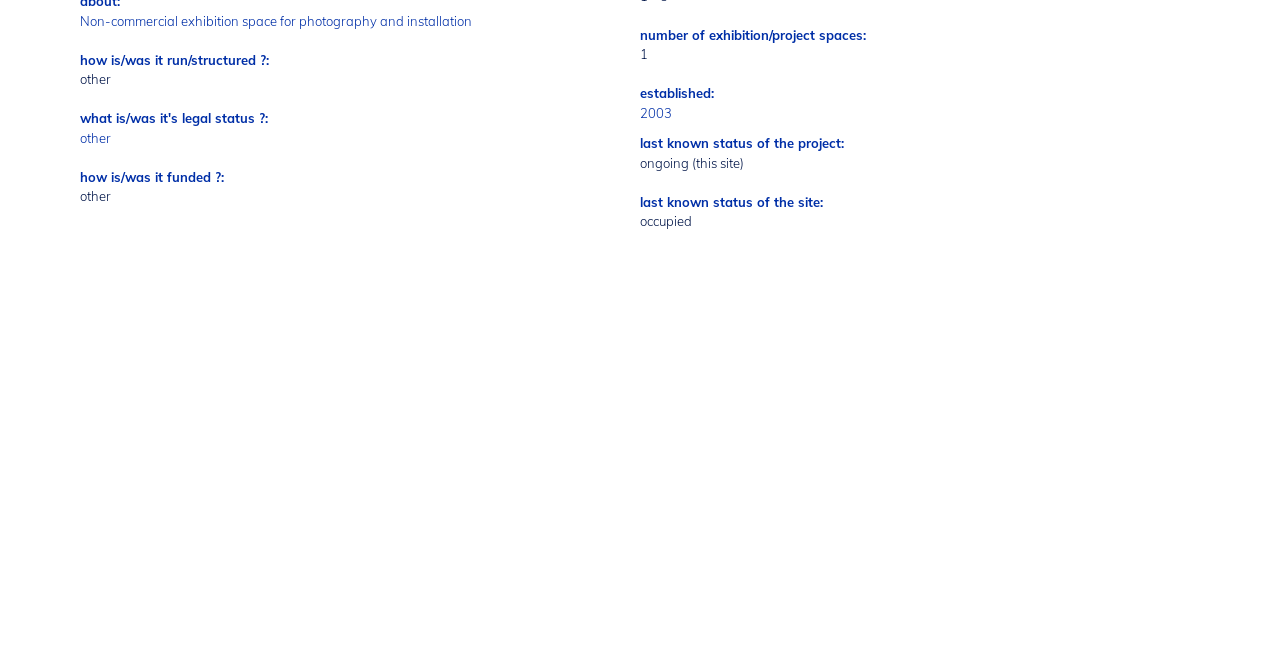Bounding box coordinates should be in the format (top-left x, top-left y, bottom-right x, bottom-right y) and all values should be floating point numbers between 0 and 1. Determine the bounding box coordinate for the UI element described as: ongoing (this site)

[0.5, 0.233, 0.581, 0.257]